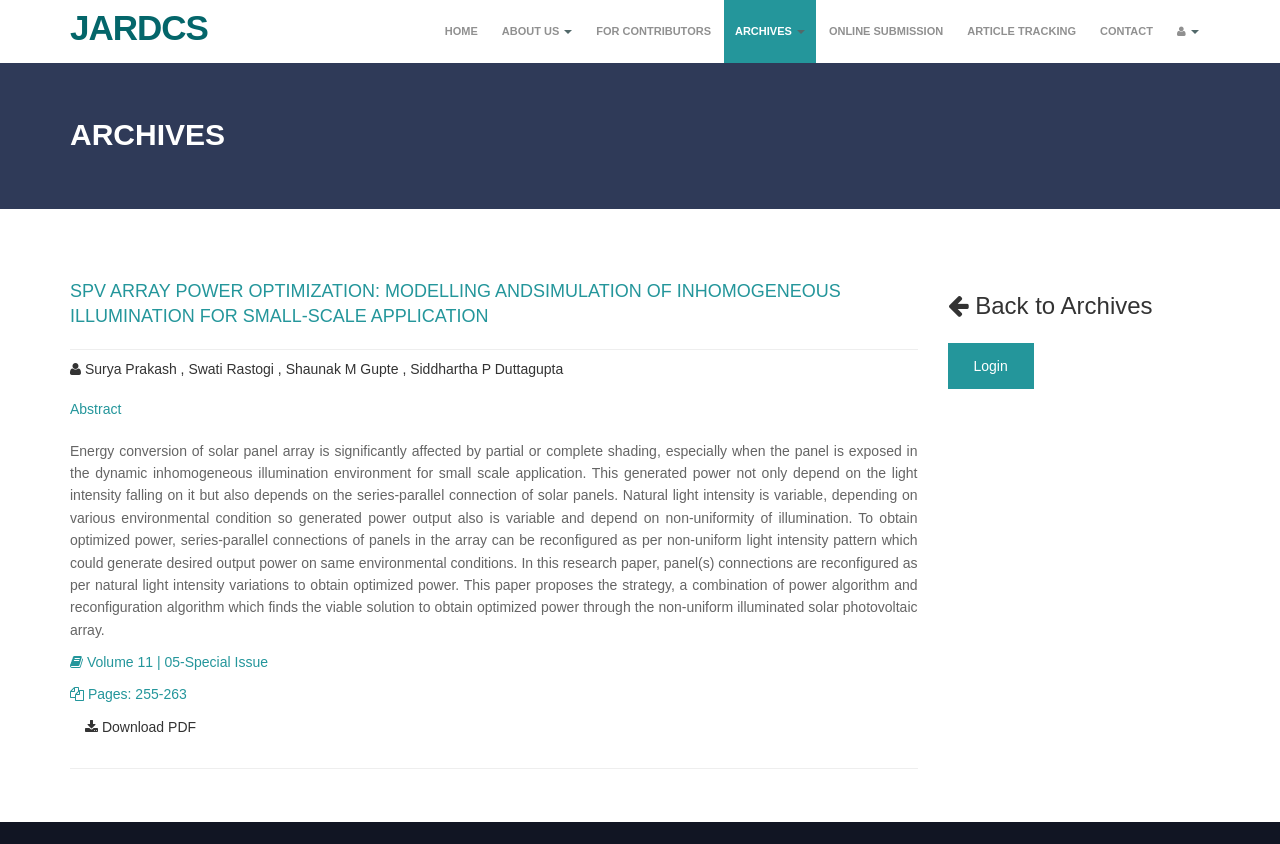Review the image closely and give a comprehensive answer to the question: What is the page range of this research paper?

The page range of this research paper is 255-263, as indicated by the static text 'Pages: 255-263' on the webpage.